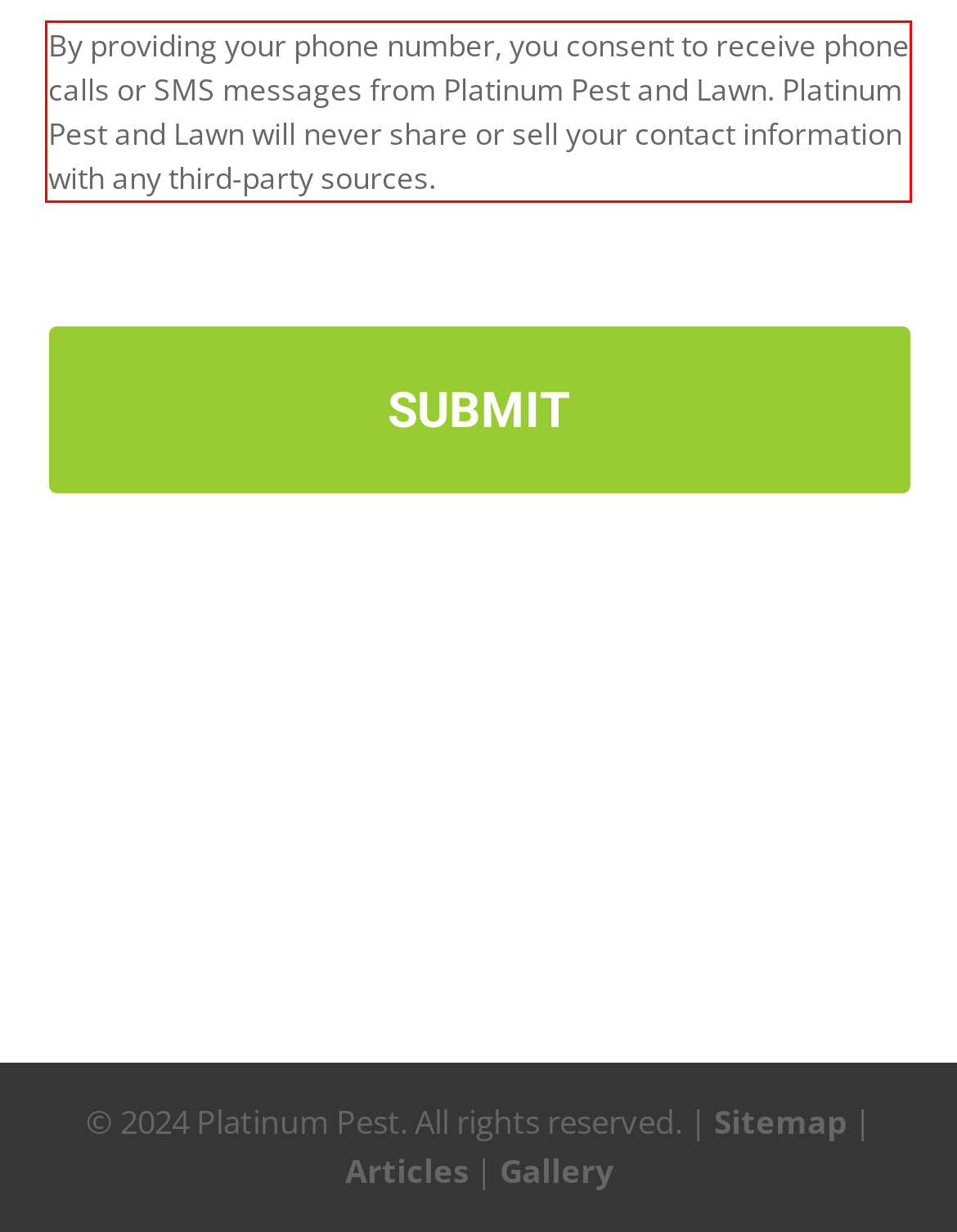You are provided with a screenshot of a webpage that includes a UI element enclosed in a red rectangle. Extract the text content inside this red rectangle.

By providing your phone number, you consent to receive phone calls or SMS messages from Platinum Pest and Lawn. Platinum Pest and Lawn will never share or sell your contact information with any third-party sources.